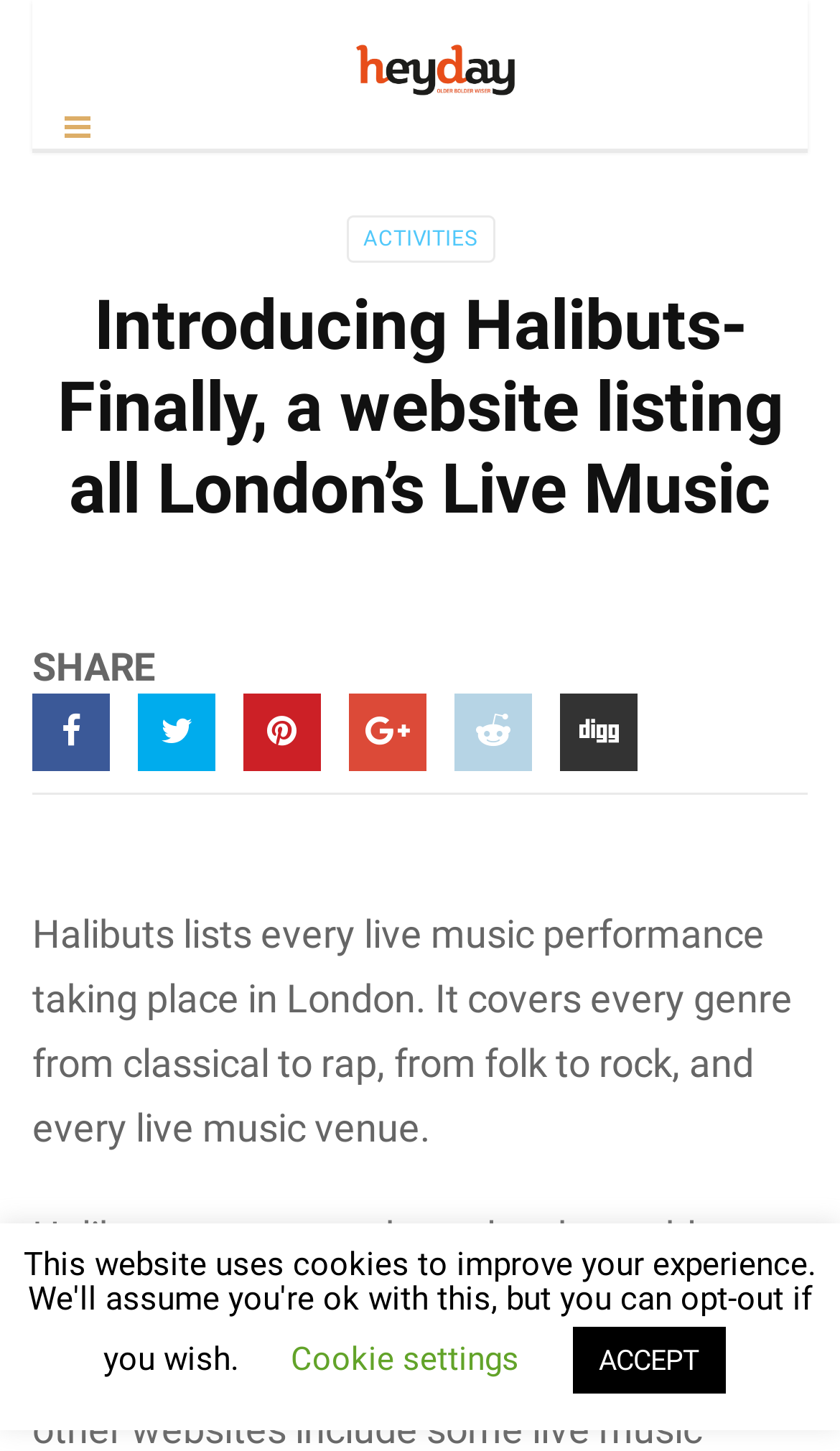Locate the headline of the webpage and generate its content.

Introducing Halibuts-Finally, a website listing all London’s Live Music